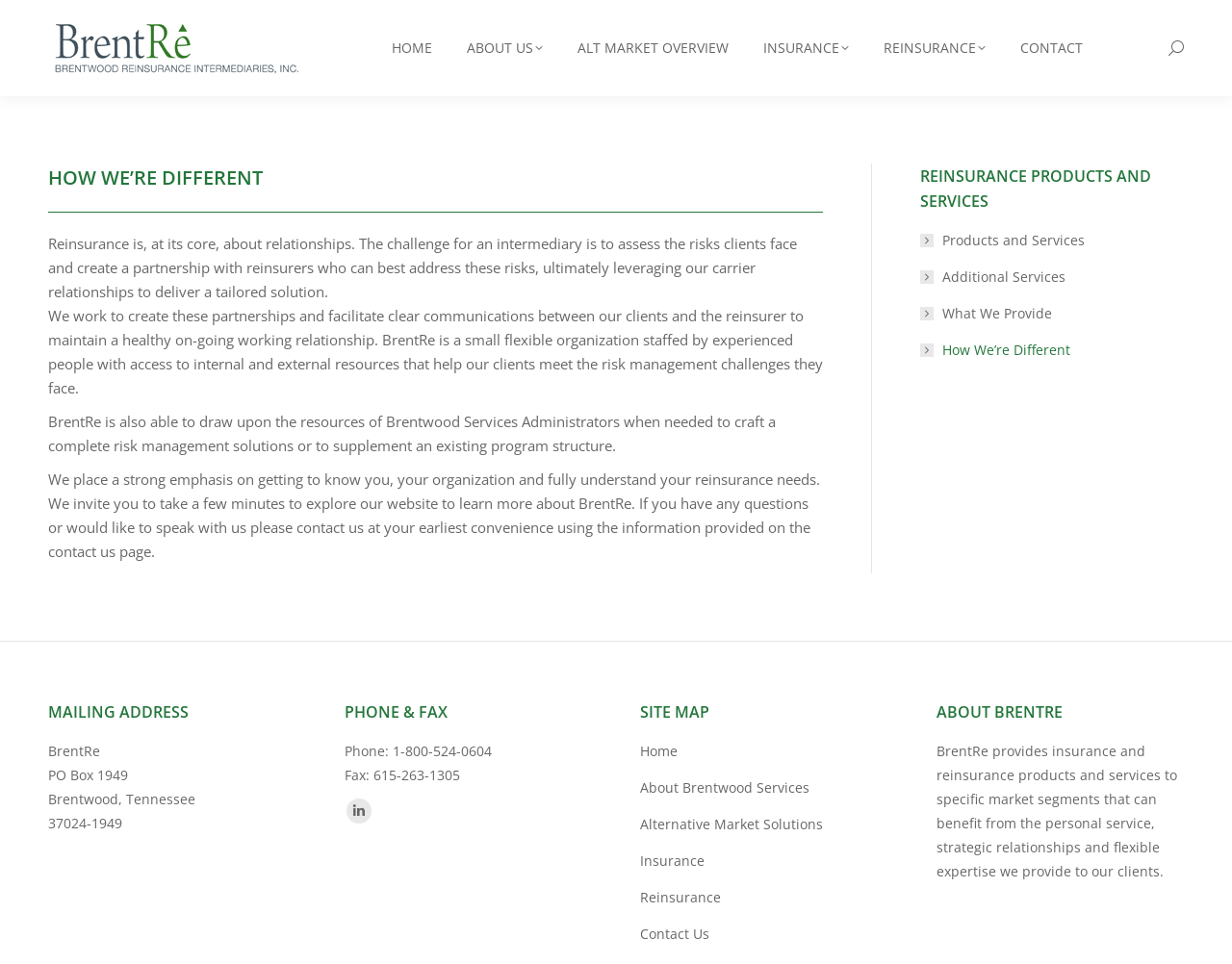What is the name of the company?
Please give a well-detailed answer to the question.

The name of the company can be found in the top-left corner of the webpage, where it is written as 'Brentre' in the logo, and also mentioned in the text as 'BrentRe'.